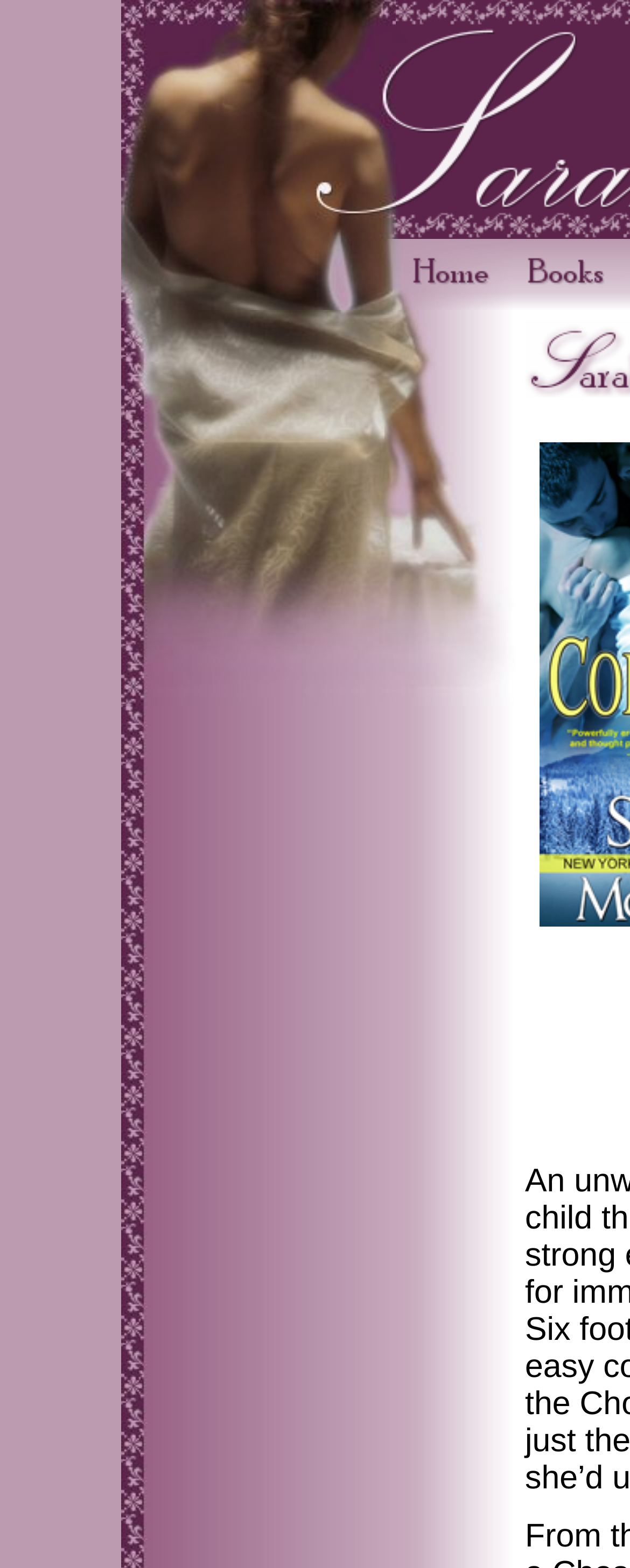What is the number of images on the webpage?
By examining the image, provide a one-word or phrase answer.

4